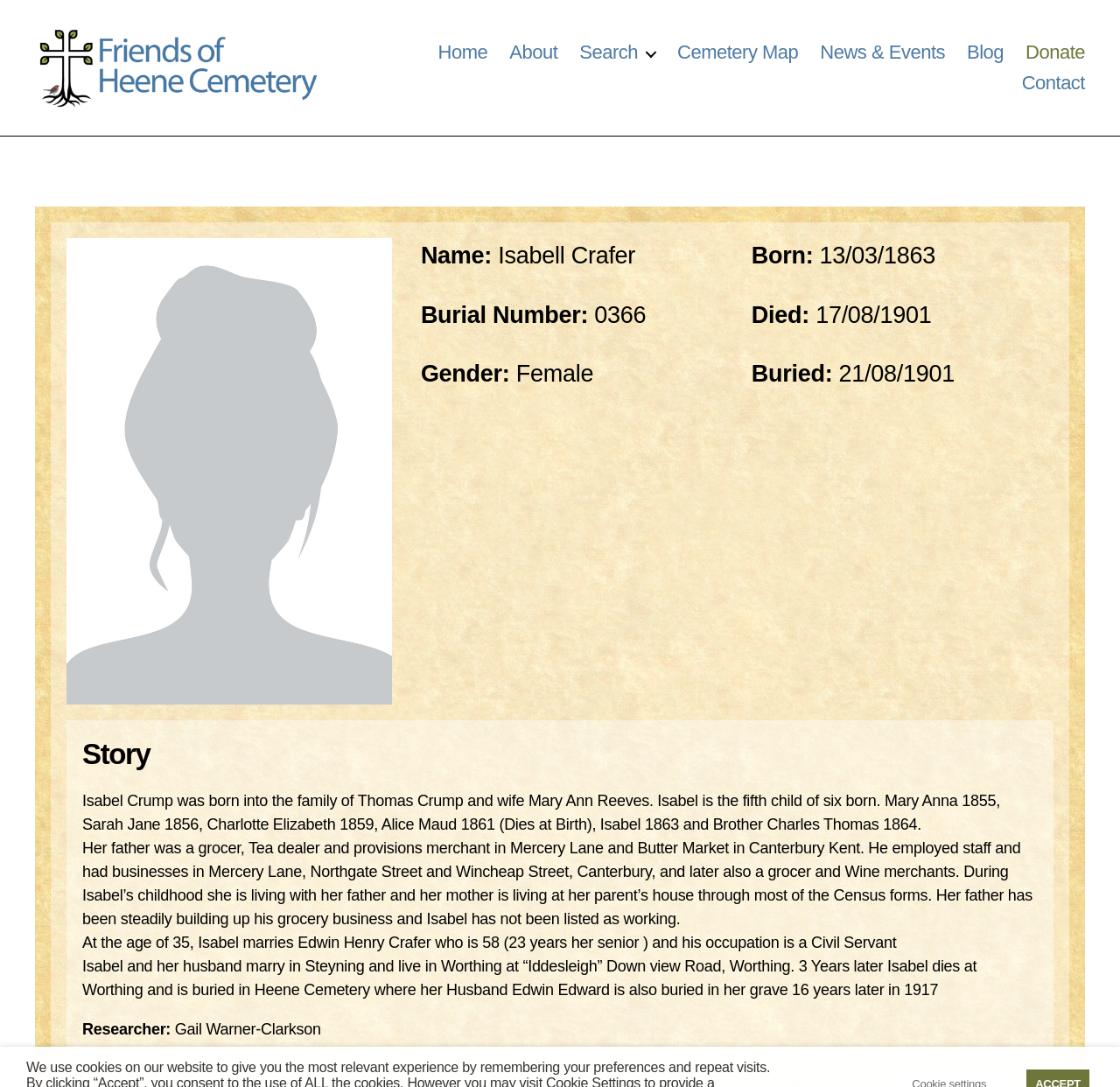Determine the bounding box coordinates of the clickable region to follow the instruction: "Click on 'Job Description And Resume Examples'".

None